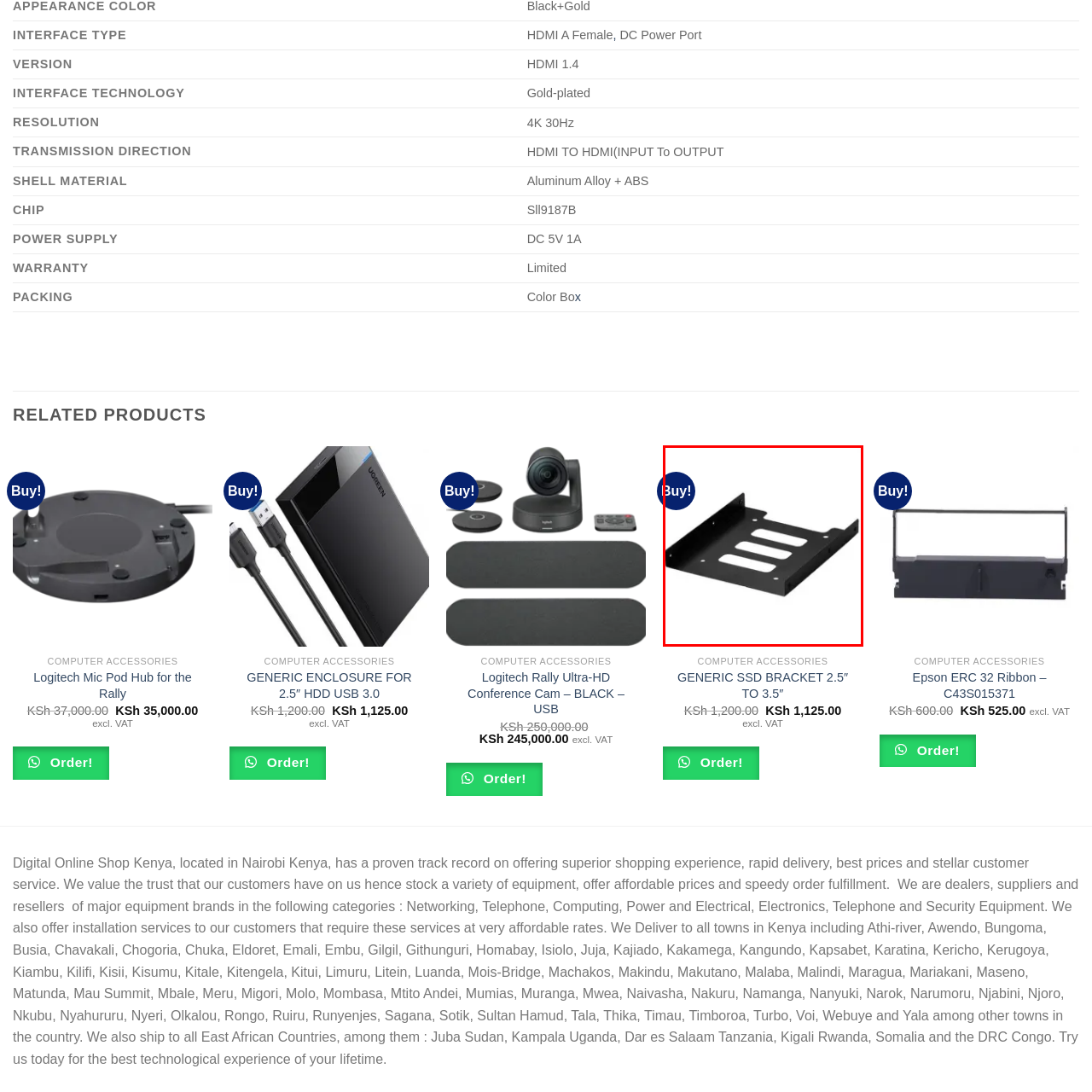Focus on the image surrounded by the red bounding box, please answer the following question using a single word or phrase: What size of drives can fit in this bracket?

2.5-inch